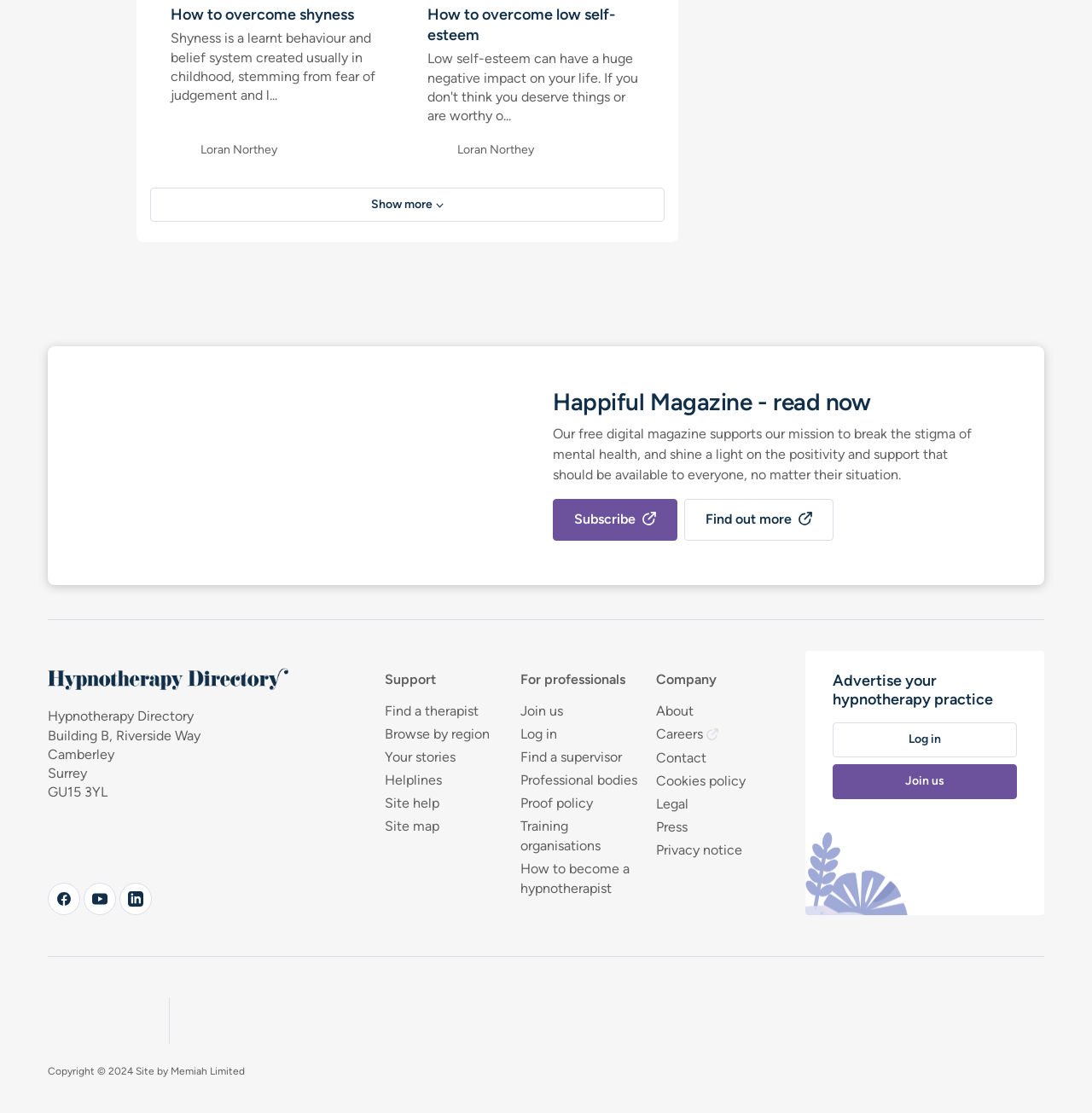Please use the details from the image to answer the following question comprehensively:
What is the name of the author of the article about shyness?

I found an image element with the text 'Loran Northey' next to a heading element with the text 'How to overcome shyness', which suggests that Loran Northey is the author of the article.